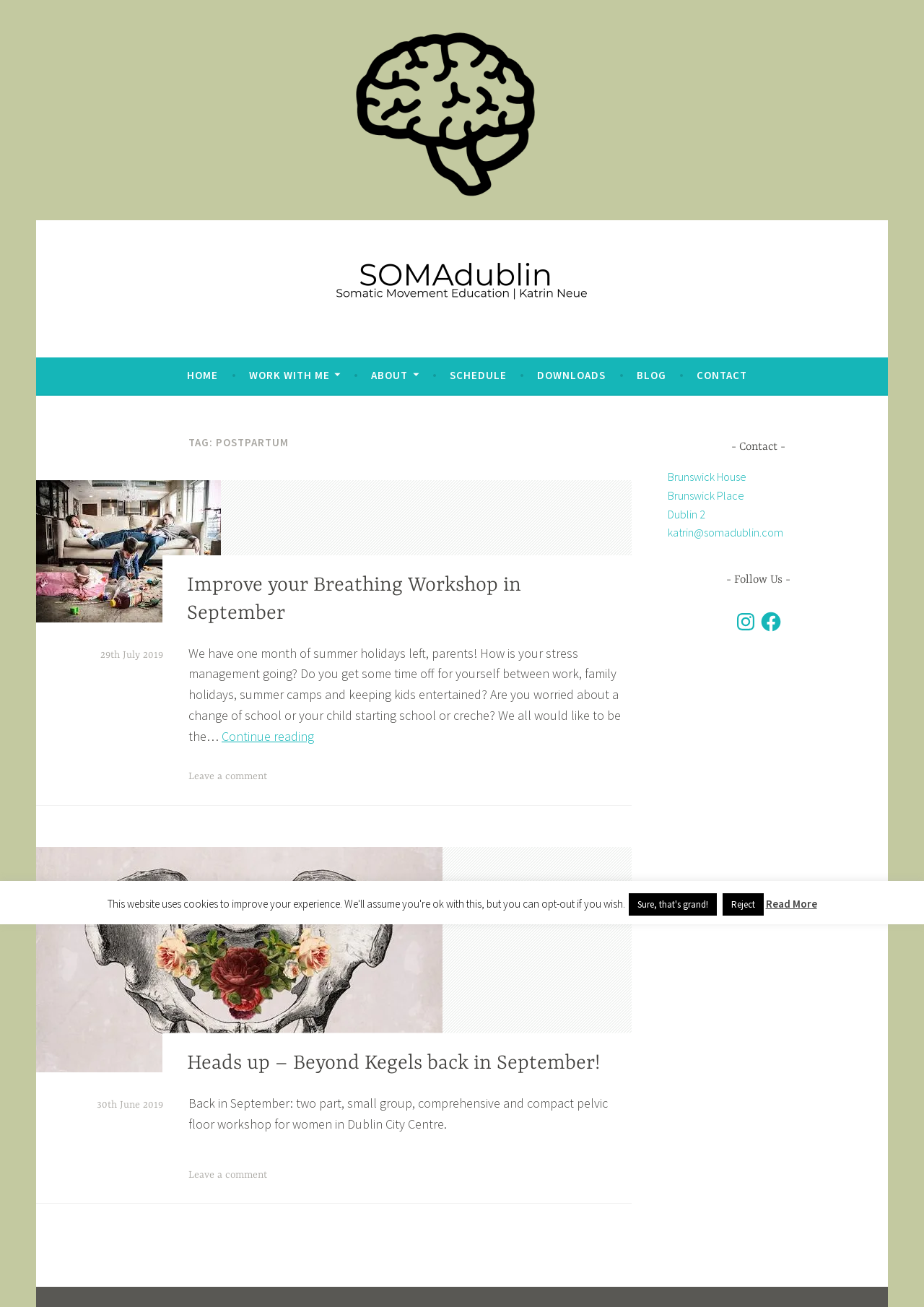Using the information from the screenshot, answer the following question thoroughly:
How many social media platforms are mentioned in the 'Follow Us' section?

The answer can be found by looking at the 'Follow Us' section, which mentions two social media platforms, Instagram and Facebook.